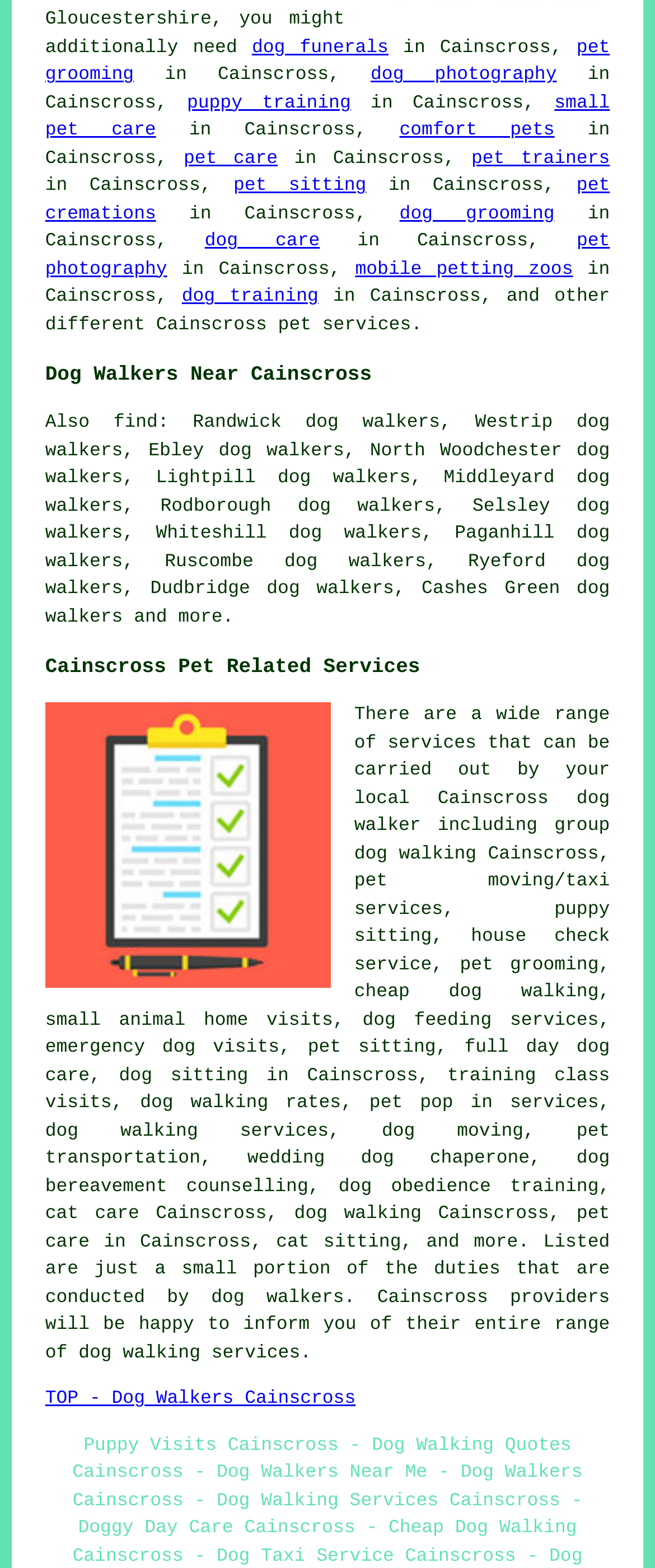Determine the bounding box coordinates of the element that should be clicked to execute the following command: "go to TOP - Dog Walkers Cainscross".

[0.069, 0.886, 0.543, 0.899]